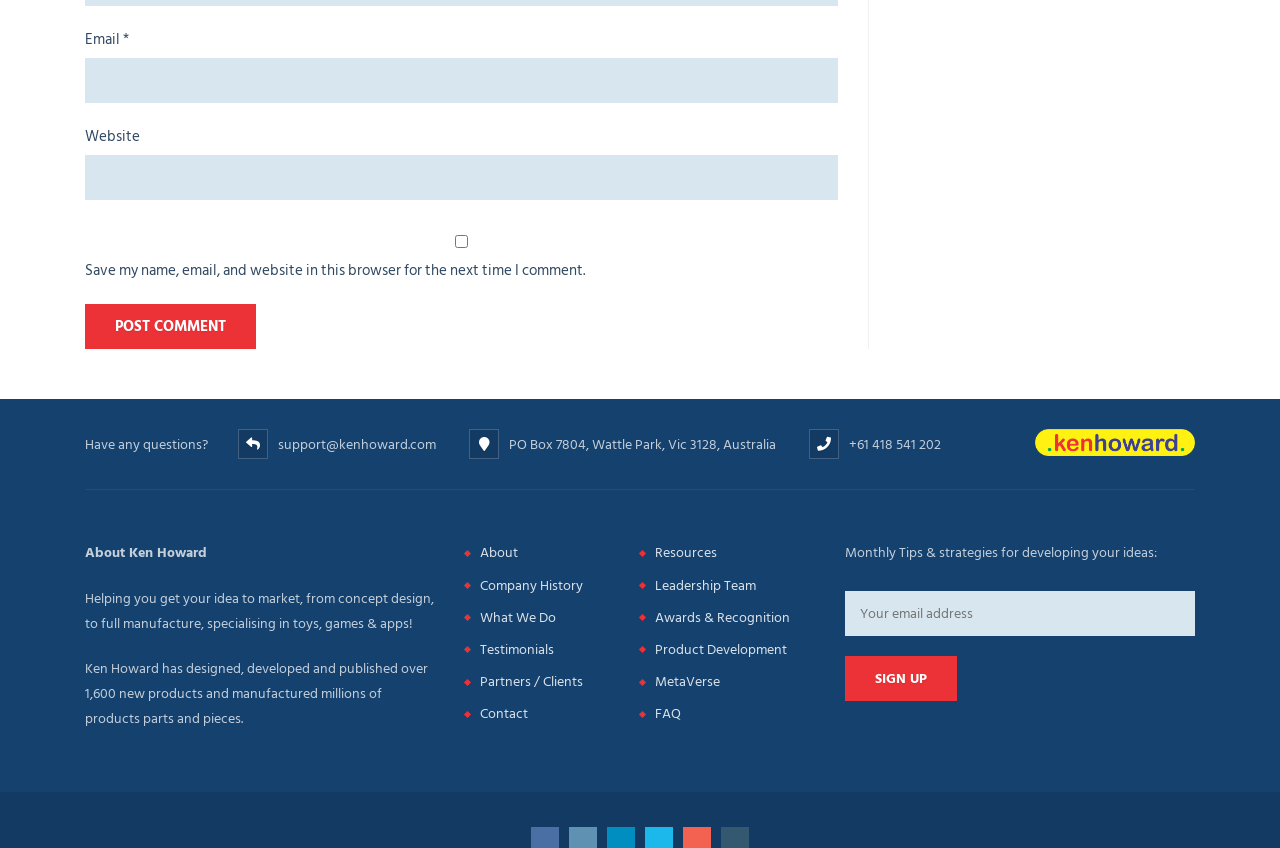What is the purpose of the 'Email' textbox?
Could you answer the question in a detailed manner, providing as much information as possible?

The 'Email' textbox is required and has a description 'Email' which suggests that it is used to input an email address, possibly for commenting or subscribing to a newsletter.